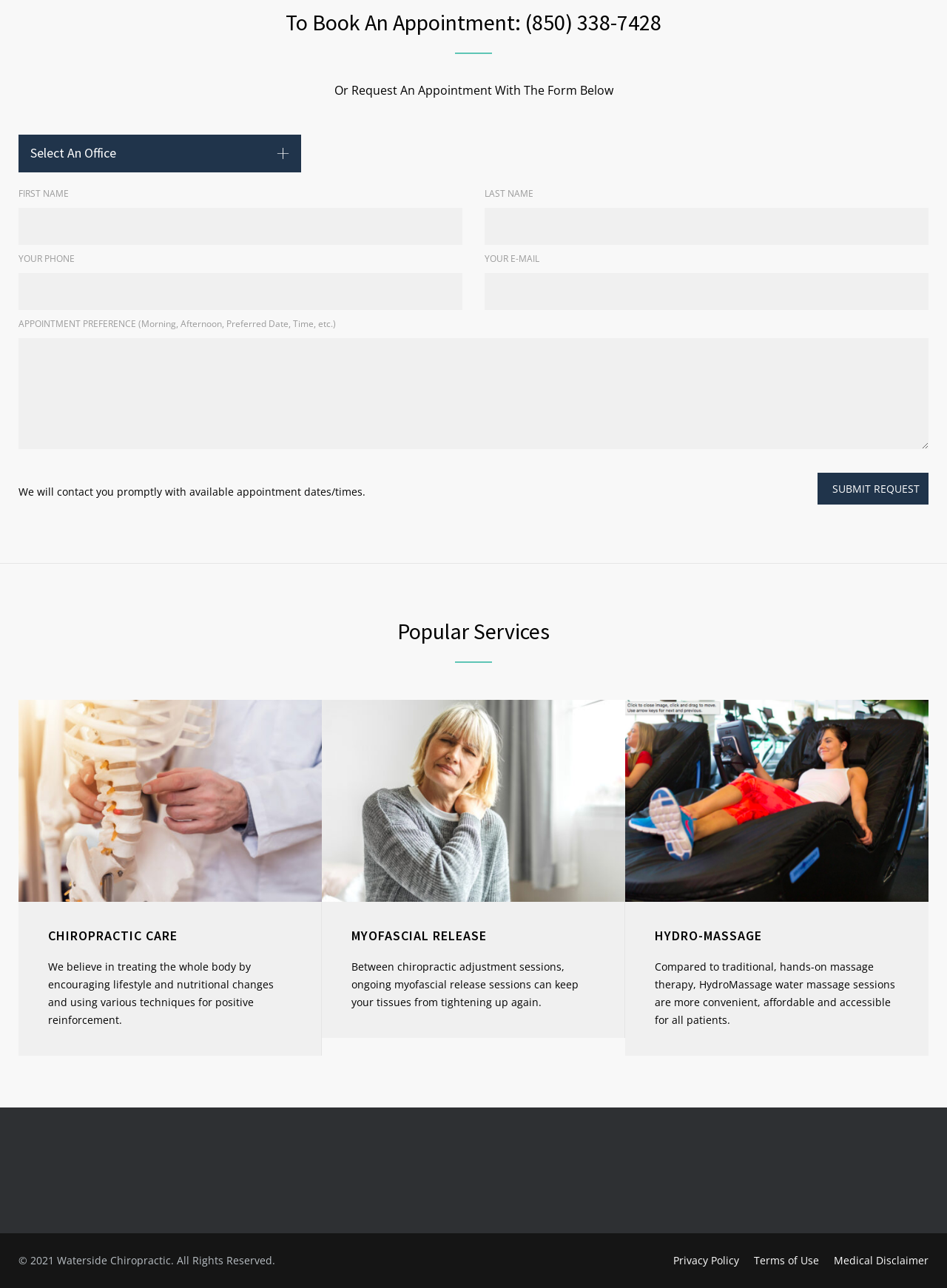Determine the bounding box coordinates for the UI element with the following description: "parent_node: CHIROPRACTIC CARE title="CHIROPRACTIC CARE"". The coordinates should be four float numbers between 0 and 1, represented as [left, top, right, bottom].

[0.02, 0.543, 0.34, 0.7]